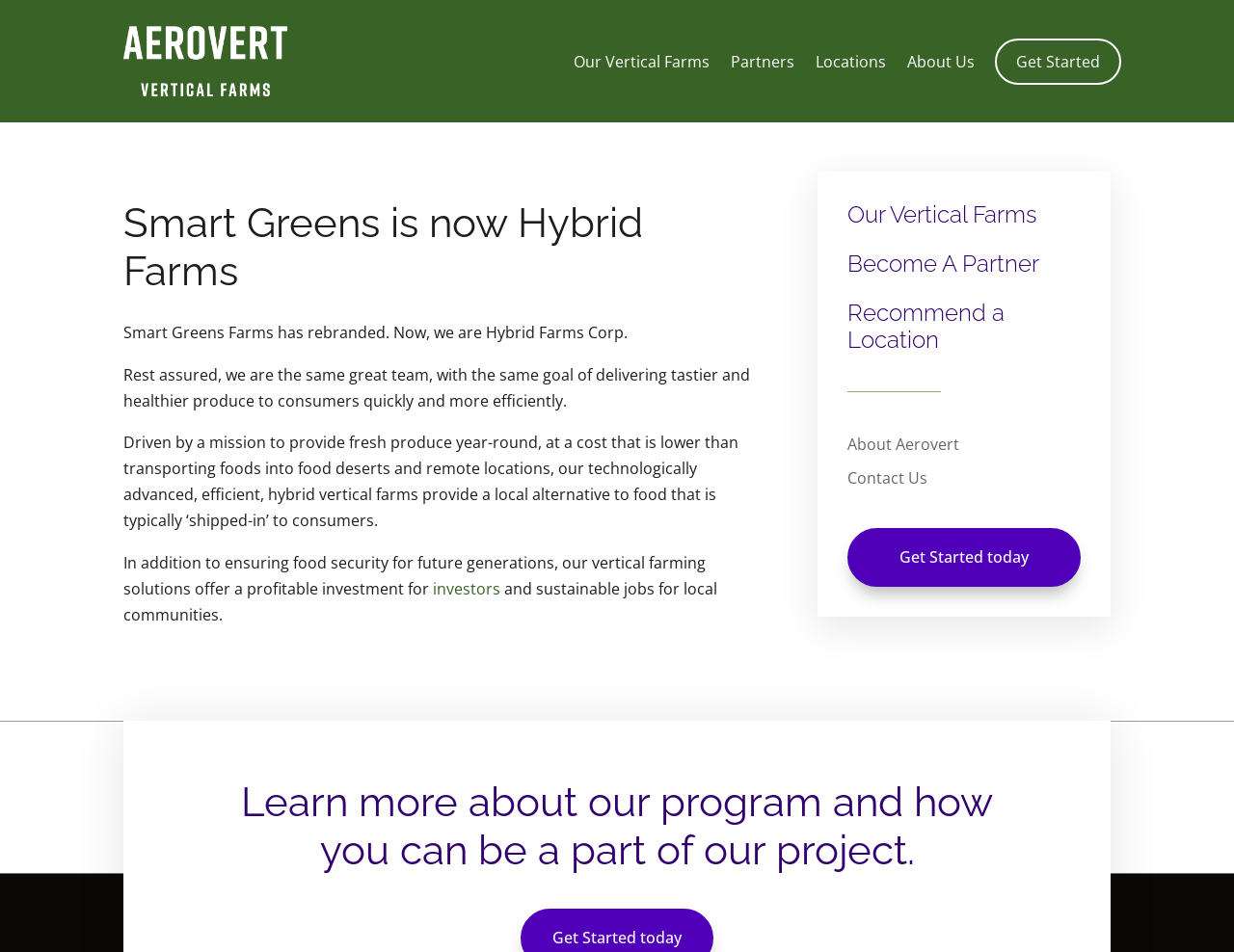From the webpage screenshot, predict the bounding box coordinates (top-left x, top-left y, bottom-right x, bottom-right y) for the UI element described here: Job Search Results

None